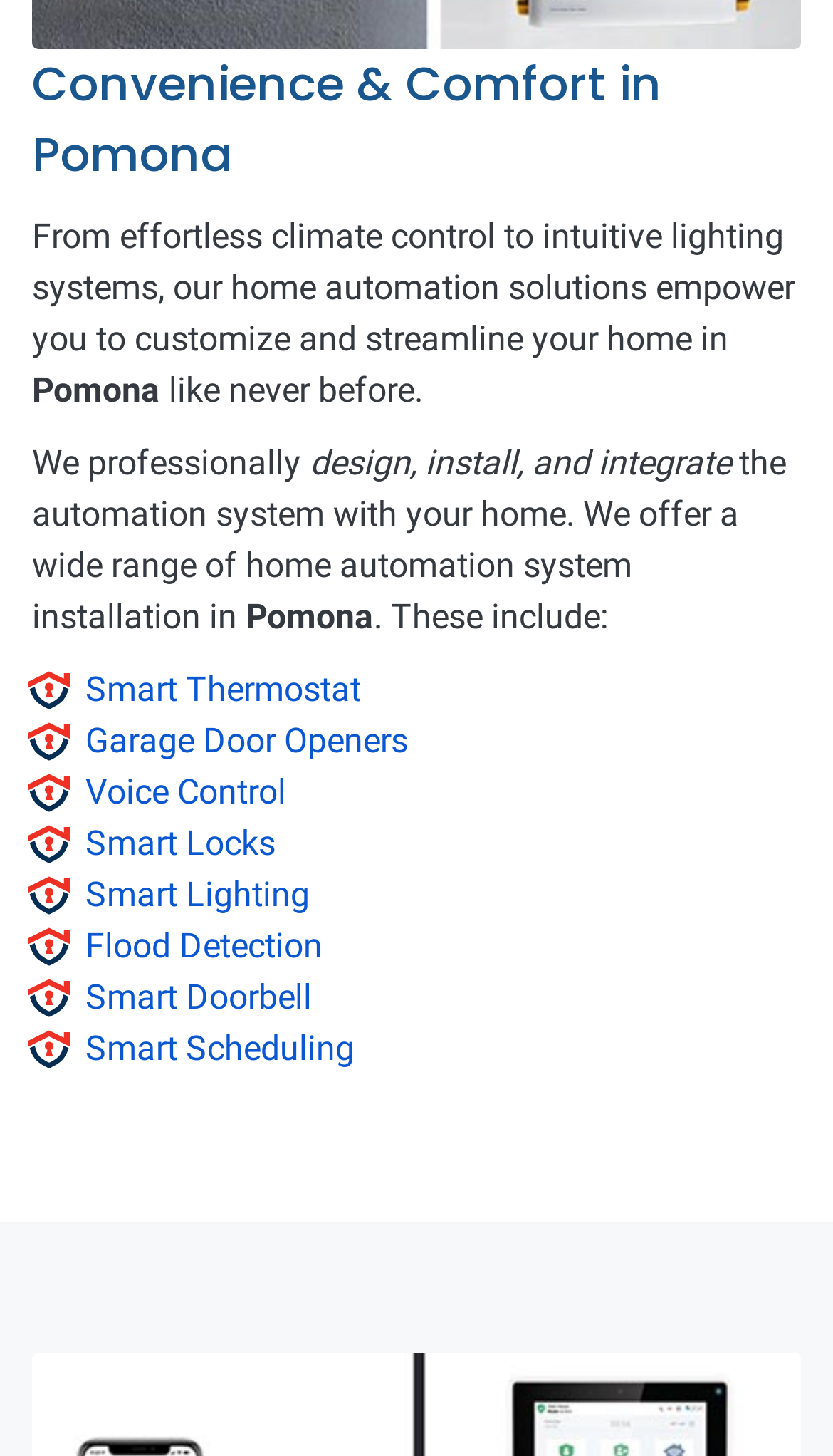Please identify the bounding box coordinates of the element's region that should be clicked to execute the following instruction: "Explore Voice Control". The bounding box coordinates must be four float numbers between 0 and 1, i.e., [left, top, right, bottom].

[0.103, 0.53, 0.344, 0.558]